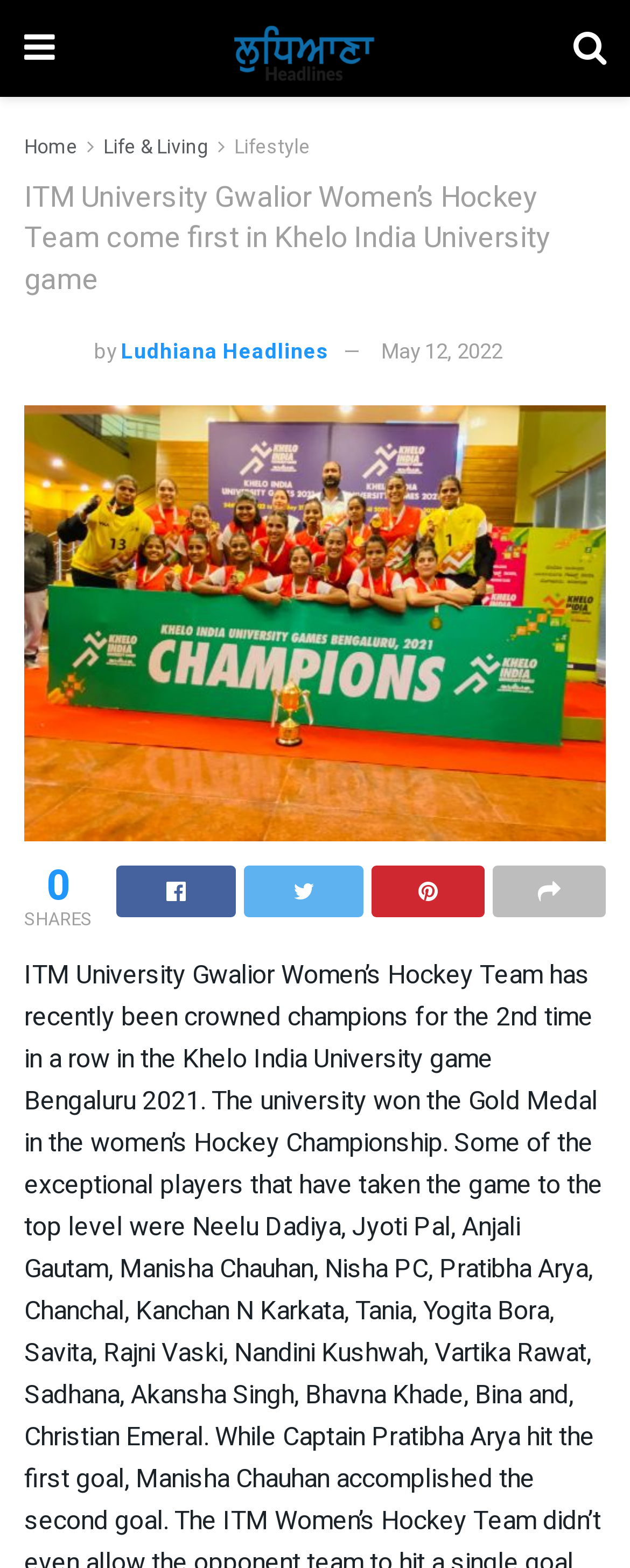Extract the bounding box coordinates for the HTML element that matches this description: "Life & Living". The coordinates should be four float numbers between 0 and 1, i.e., [left, top, right, bottom].

[0.164, 0.084, 0.331, 0.103]